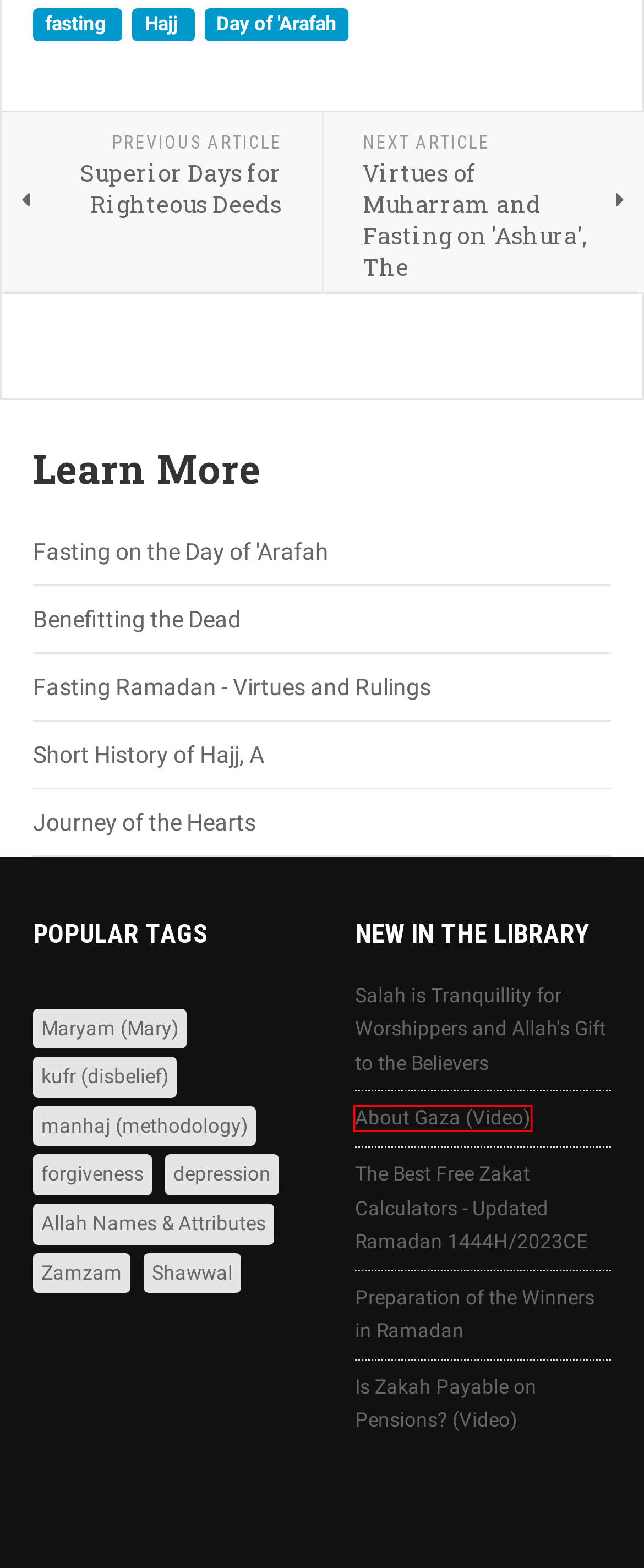With the provided webpage screenshot containing a red bounding box around a UI element, determine which description best matches the new webpage that appears after clicking the selected element. The choices are:
A. Journey of the Hearts - SunnahOnline.com
B. About Gaza (Video) - SunnahOnline.com
C. Salah is Tranquillity for Worshippers and Allah's Gift to the Believers - SunnahOnline.com
D. The Best Free Zakat Calculators - Updated Ramadan 1444H/2023CE - SunnahOnline.com
E. Benefitting the Dead - SunnahOnline.com
F. Short History of Hajj, A - SunnahOnline.com
G. Preparation of the Winners in Ramadan - SunnahOnline.com
H. Is Zakah Payable on Pensions? (Video) - SunnahOnline.com

B